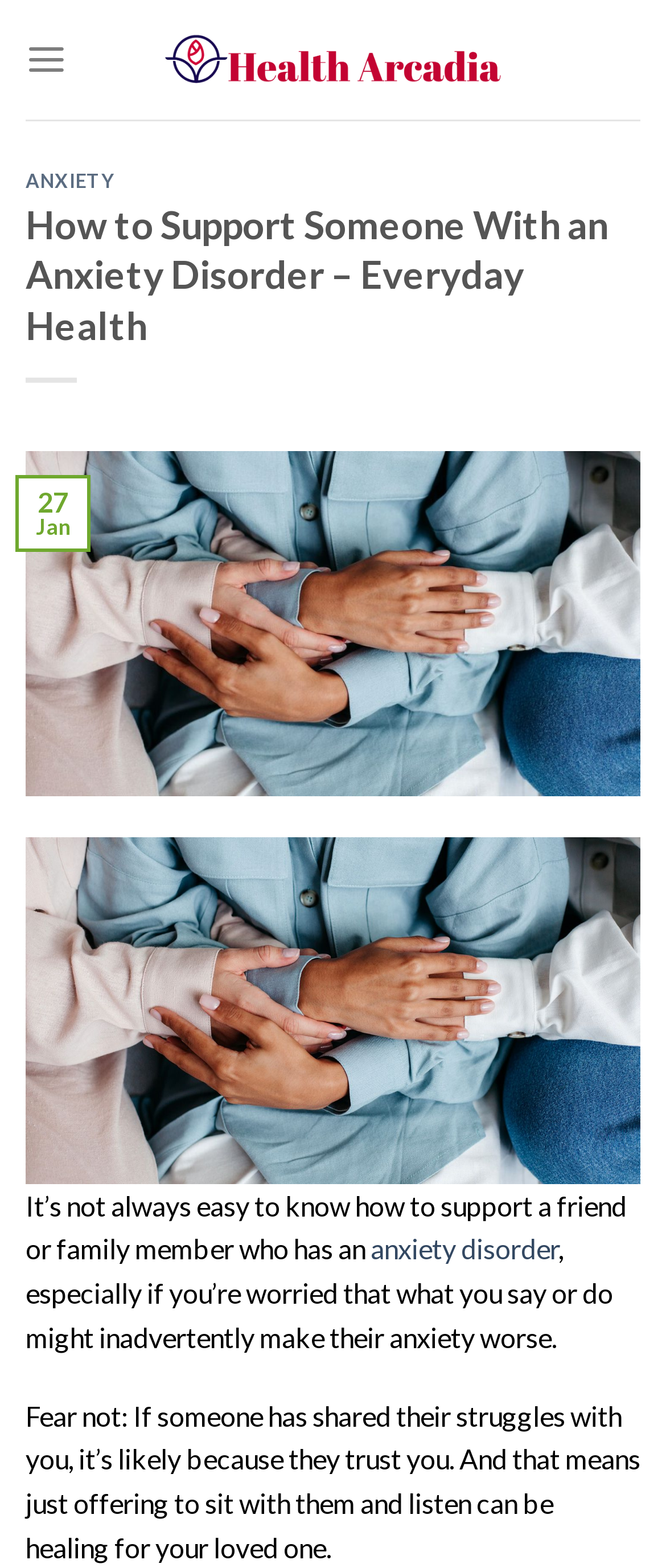Please provide a comprehensive response to the question based on the details in the image: What is the name of the website?

I determined the answer by looking at the top-left corner of the webpage, where I found a link with the text 'Health Arcadia' and an accompanying image with the same name.